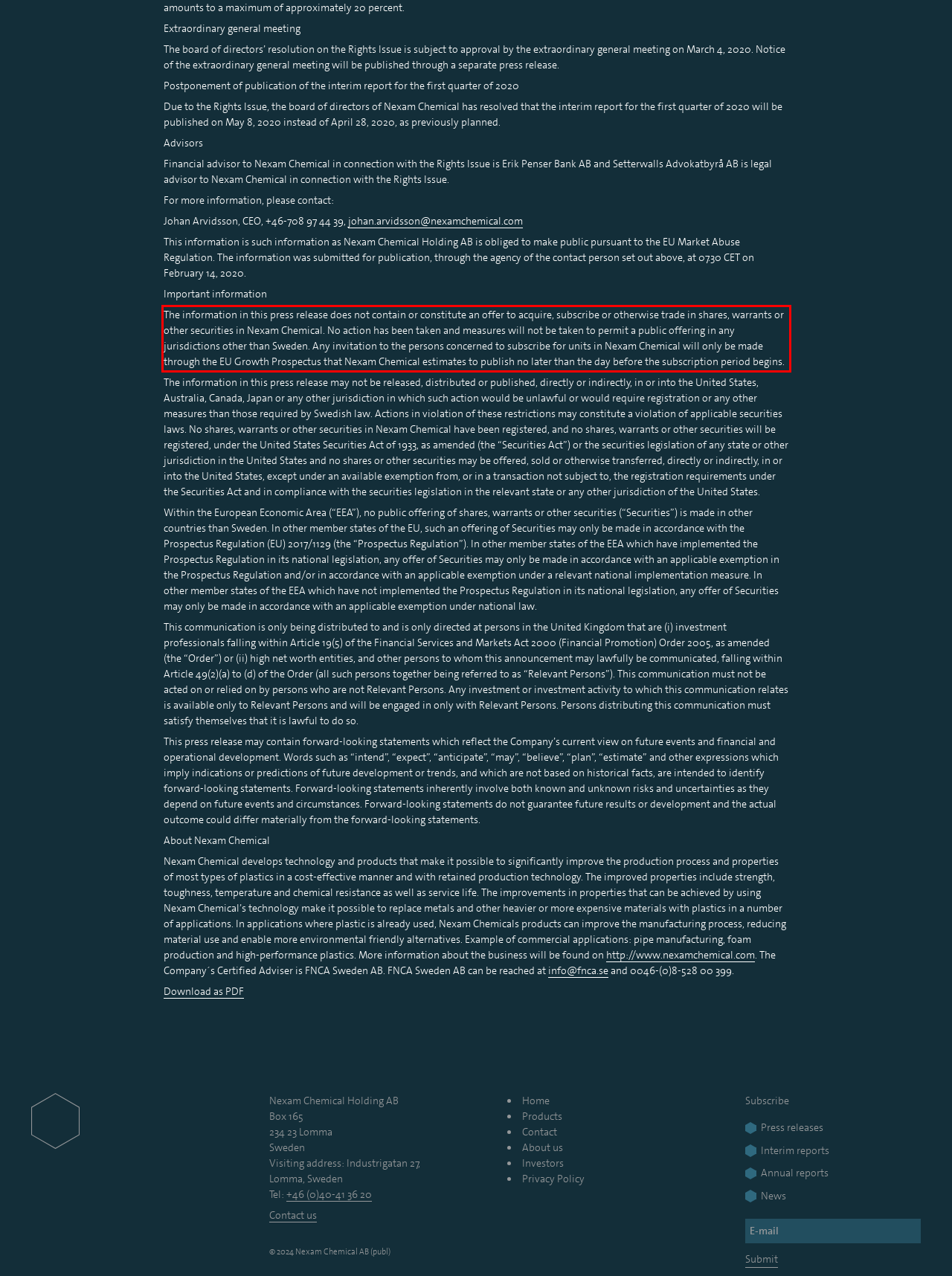Please examine the webpage screenshot and extract the text within the red bounding box using OCR.

The information in this press release does not contain or constitute an offer to acquire, subscribe or otherwise trade in shares, warrants or other securities in Nexam Chemical. No action has been taken and measures will not be taken to permit a public offering in any jurisdictions other than Sweden. Any invitation to the persons concerned to subscribe for units in Nexam Chemical will only be made through the EU Growth Prospectus that Nexam Chemical estimates to publish no later than the day before the subscription period begins.